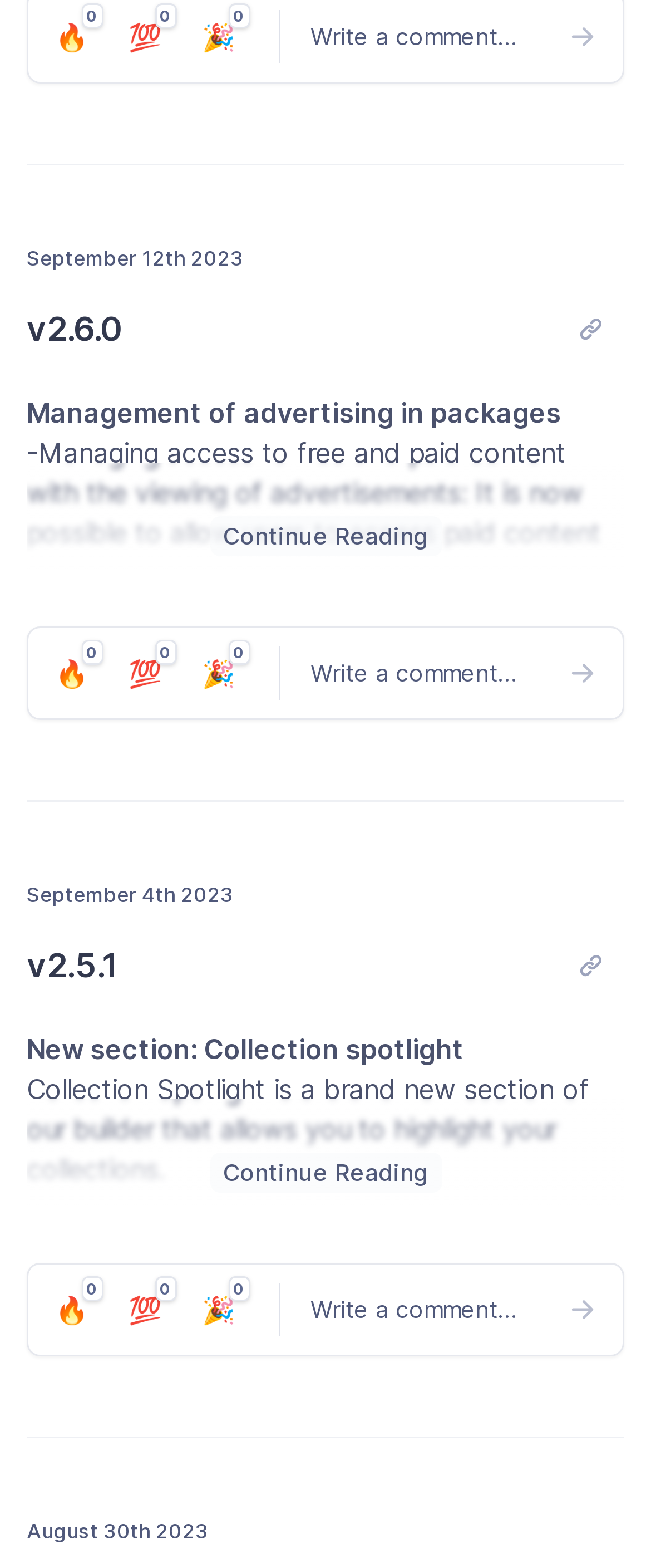Identify the bounding box coordinates of the clickable region to carry out the given instruction: "Click the 'Continue Reading' button".

[0.041, 0.295, 0.959, 0.364]